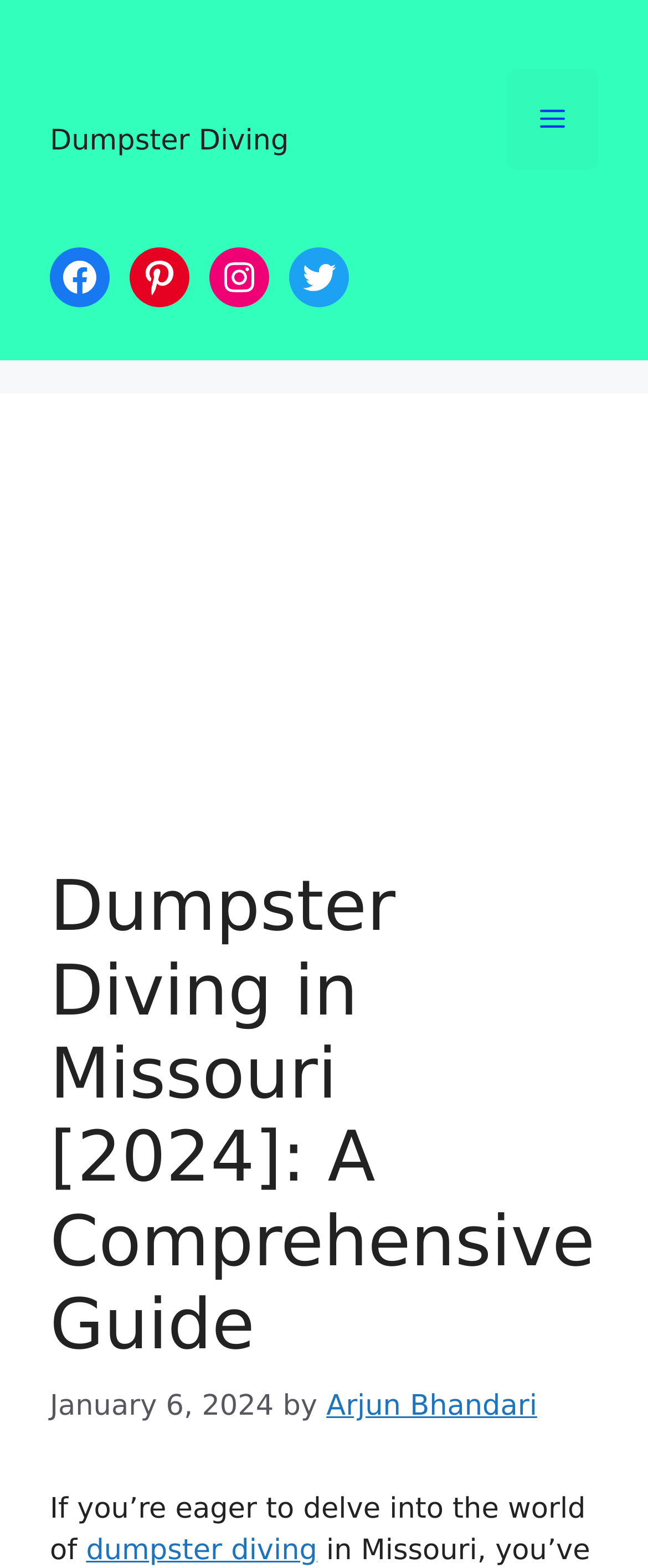Determine the bounding box coordinates of the clickable region to execute the instruction: "Read the article by Arjun Bhandari". The coordinates should be four float numbers between 0 and 1, denoted as [left, top, right, bottom].

[0.504, 0.886, 0.829, 0.908]